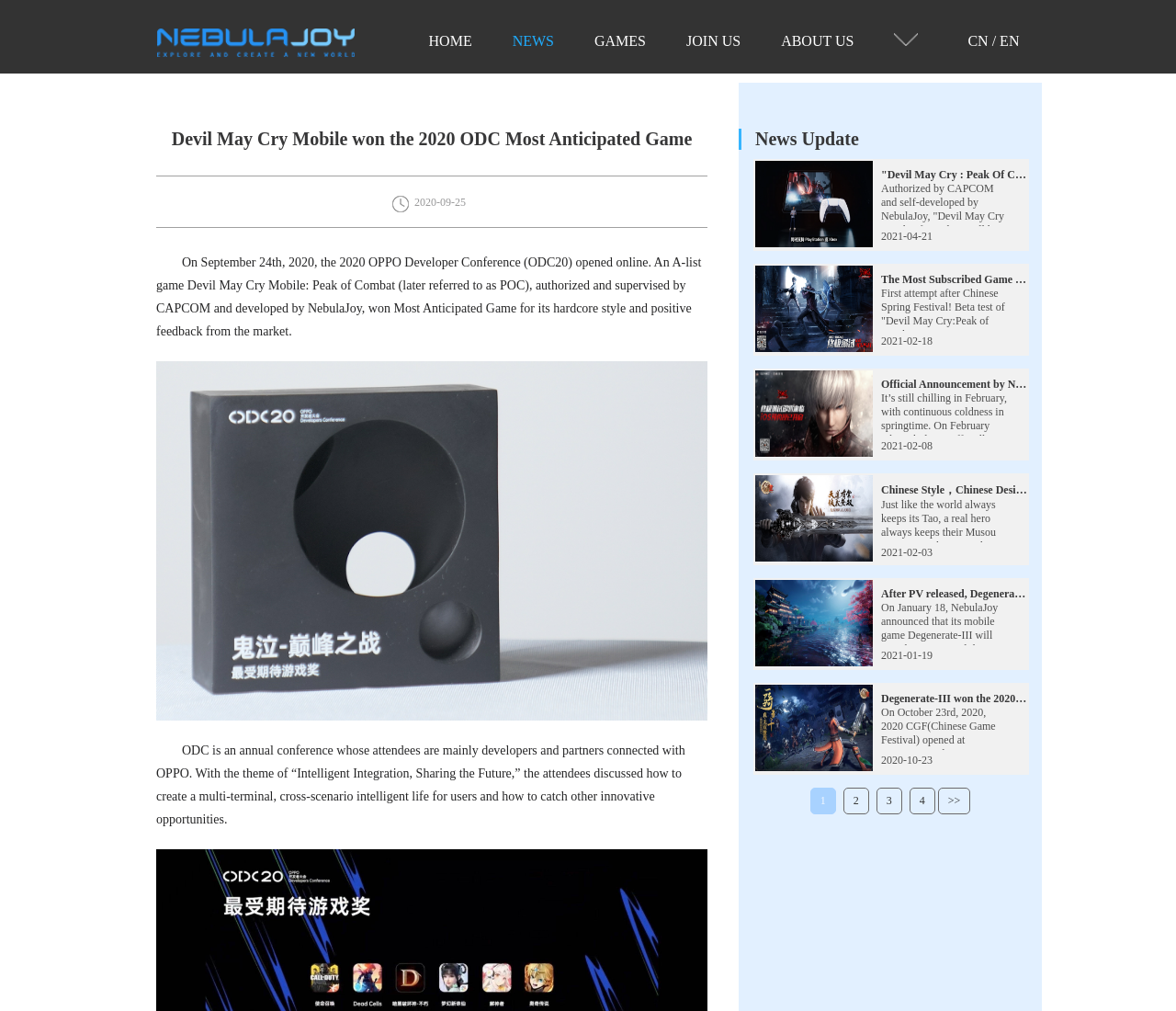Detail the various sections and features present on the webpage.

The webpage is about NebulaJoy, a game development company. At the top, there is a heading that reads "Devil May Cry Mobile won the 2020 ODC Most Anticipated Game" with an image and a date "2020-09-25" next to it. Below this heading, there is a paragraph of text that describes the event where the game won the award.

To the right of the heading, there is another heading that reads "News Update". Below this heading, there are several links to news articles about NebulaJoy's games, including "Devil May Cry: Peak of Combat" and "Degenerate-III". Each link has an image and a brief summary of the article.

At the top left of the page, there is a navigation menu with links to "HOME", "NEWS", "GAMES", "JOIN US", and "ABOUT US". There is also a language selection menu with options for Chinese and English.

At the bottom of the page, there are pagination links to navigate to other pages of news articles.